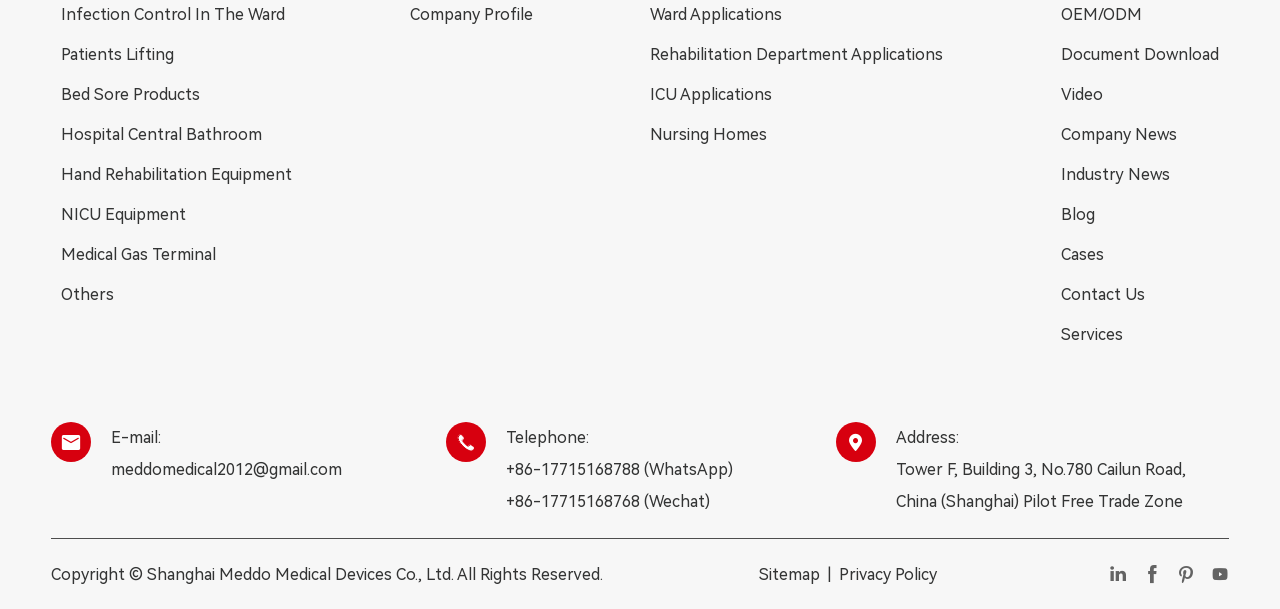Find the bounding box coordinates of the element you need to click on to perform this action: 'Check the Sitemap'. The coordinates should be represented by four float values between 0 and 1, in the format [left, top, right, bottom].

[0.593, 0.928, 0.641, 0.959]